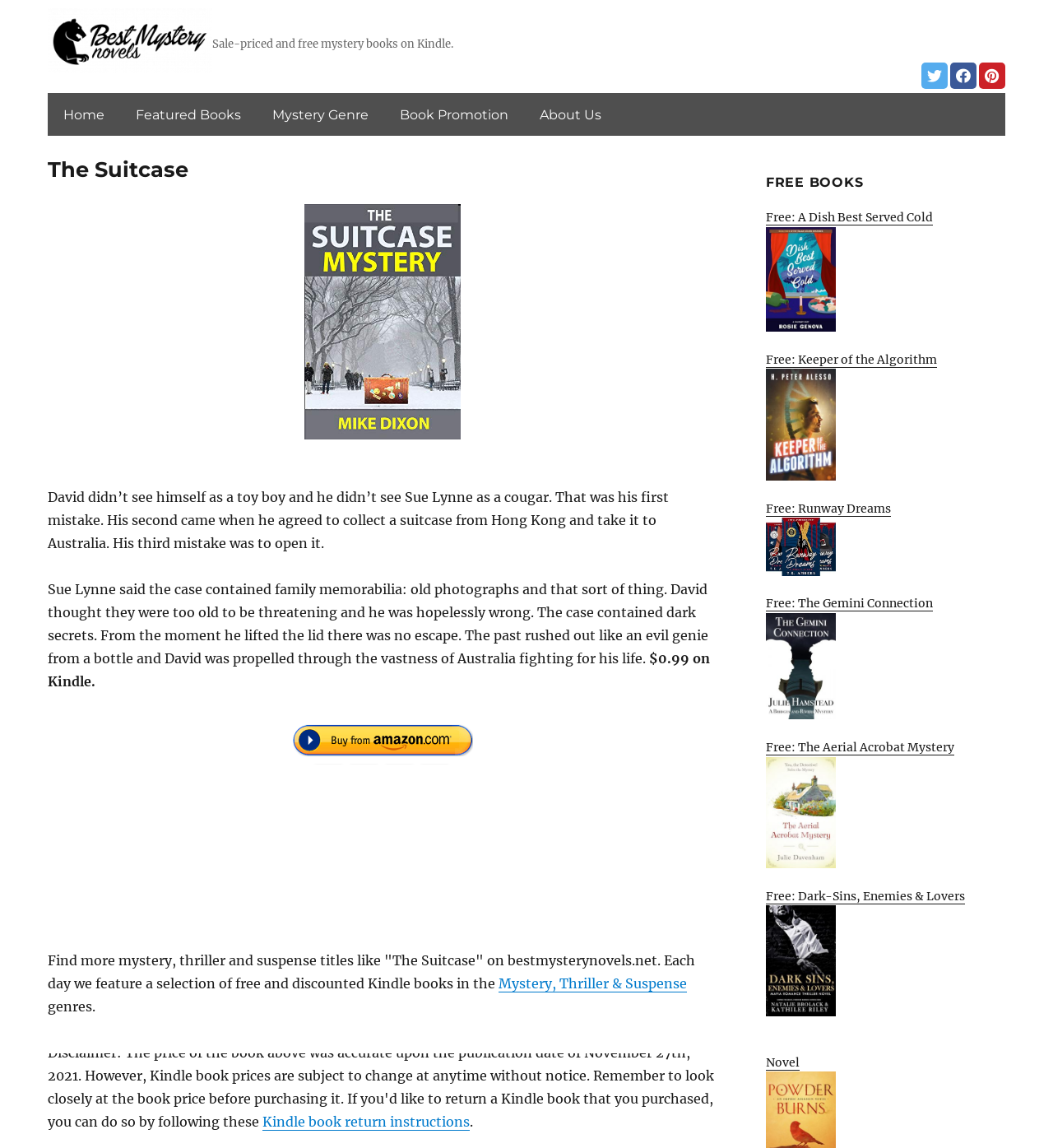Generate a thorough description of the webpage.

The webpage is a book promotion page for a mystery novel titled "The Suitcase". At the top left, there is a logo and a link to "BestMysteryNovels.net". Next to it, there is a brief description of the website, "Sale-priced and free mystery books on Kindle." 

On the top right, there are three social media links represented by icons. Below them, there is a navigation menu with six links: "Home", "Featured Books", "Mystery Genre", "Book Promotion", and "About Us".

The main content of the page is an article about the book "The Suitcase". It starts with a heading "The Suitcase" followed by a link to the book and an image of the book cover. Below the image, there is a brief summary of the book, which describes the story of David, who makes a series of mistakes, including collecting a suitcase from Hong Kong and opening it, unleashing dark secrets.

The summary is followed by a note that the book is available for $0.99 on Kindle, with a link to purchase it. There is also an image of the "amazon buy now" button. 

Further down, there is a section that recommends finding more mystery, thriller, and suspense titles like "The Suitcase" on the website. It also mentions that the website features a selection of free and discounted Kindle books in the mystery, thriller, and suspense genres.

At the bottom of the page, there is a section titled "FREE BOOKS" with six links to free books in the mystery, thriller, and suspense genres.